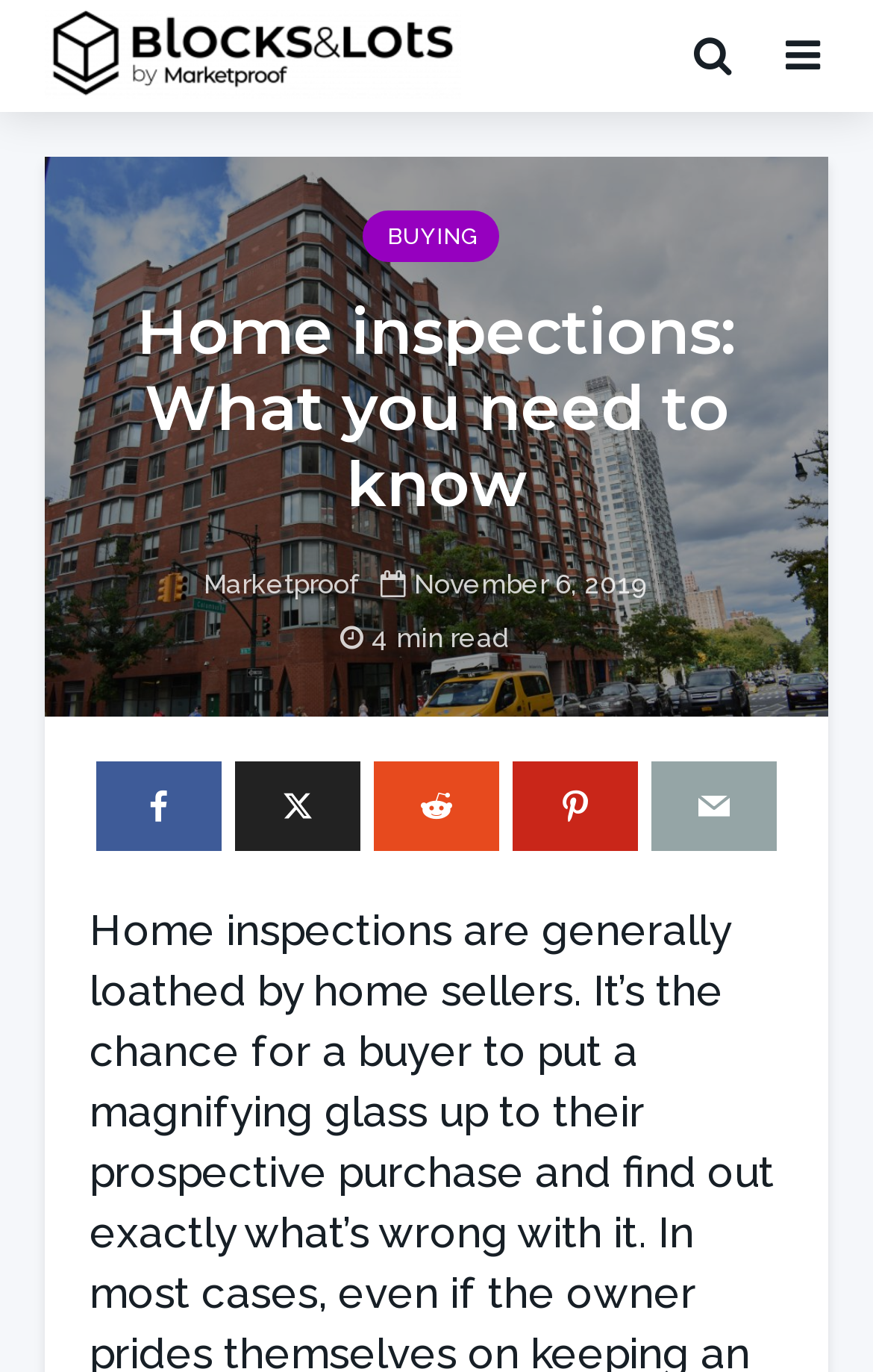How many social media links are present?
Could you answer the question in a detailed manner, providing as much information as possible?

The social media links can be found at the bottom of the webpage. There are five links, each represented by an icon, indicating that the company has a presence on five different social media platforms.